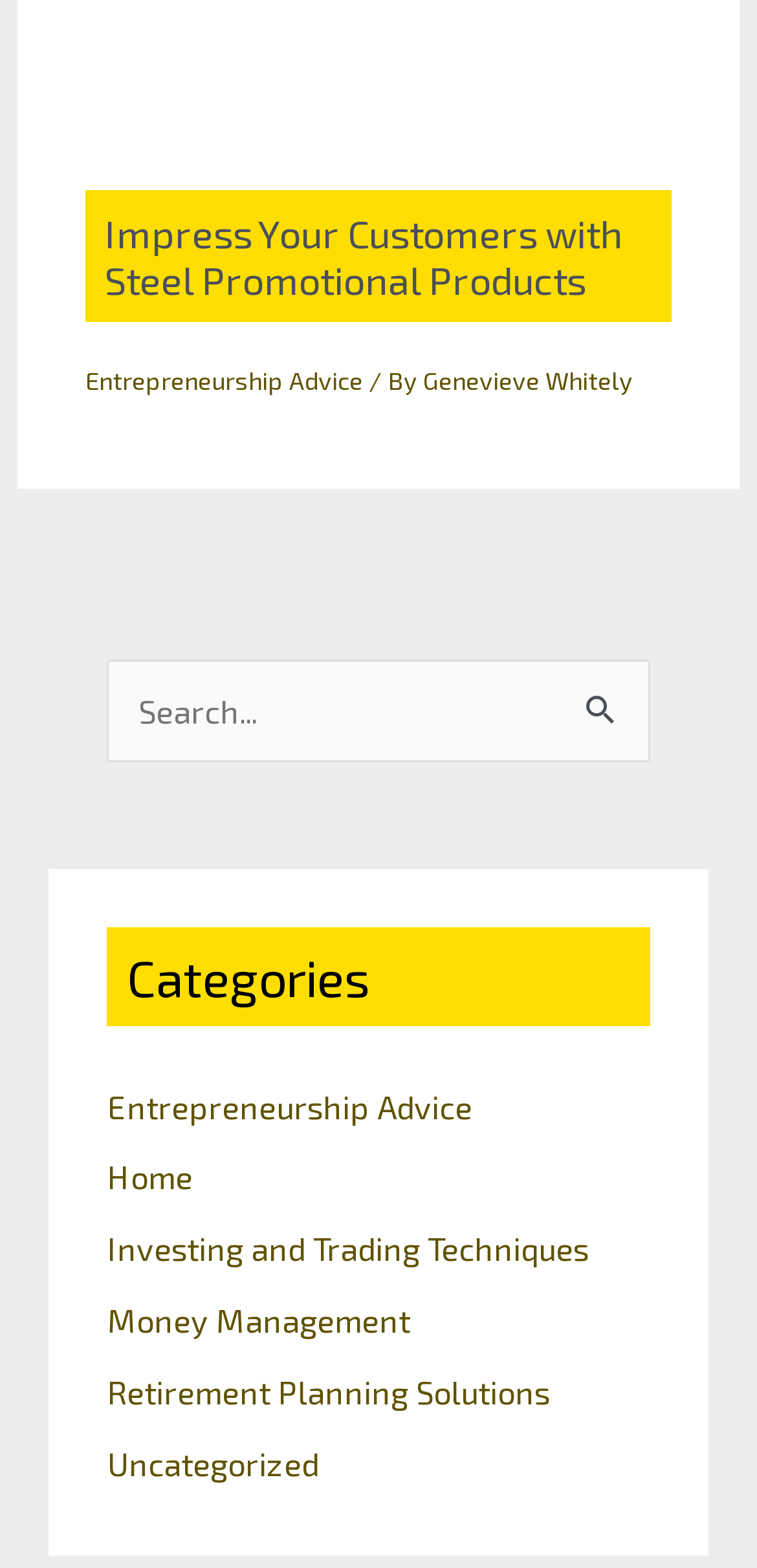Could you specify the bounding box coordinates for the clickable section to complete the following instruction: "Search with the search button"?

[0.743, 0.42, 0.858, 0.49]